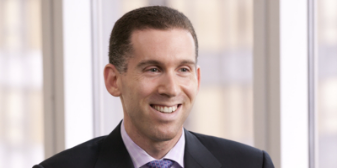What is behind David A. Hammerman?
Please respond to the question thoroughly and include all relevant details.

The image features David A. Hammerman seated in a well-lit environment, and behind him, there are large windows that allow natural light to enter the room, creating a bright and airy atmosphere.